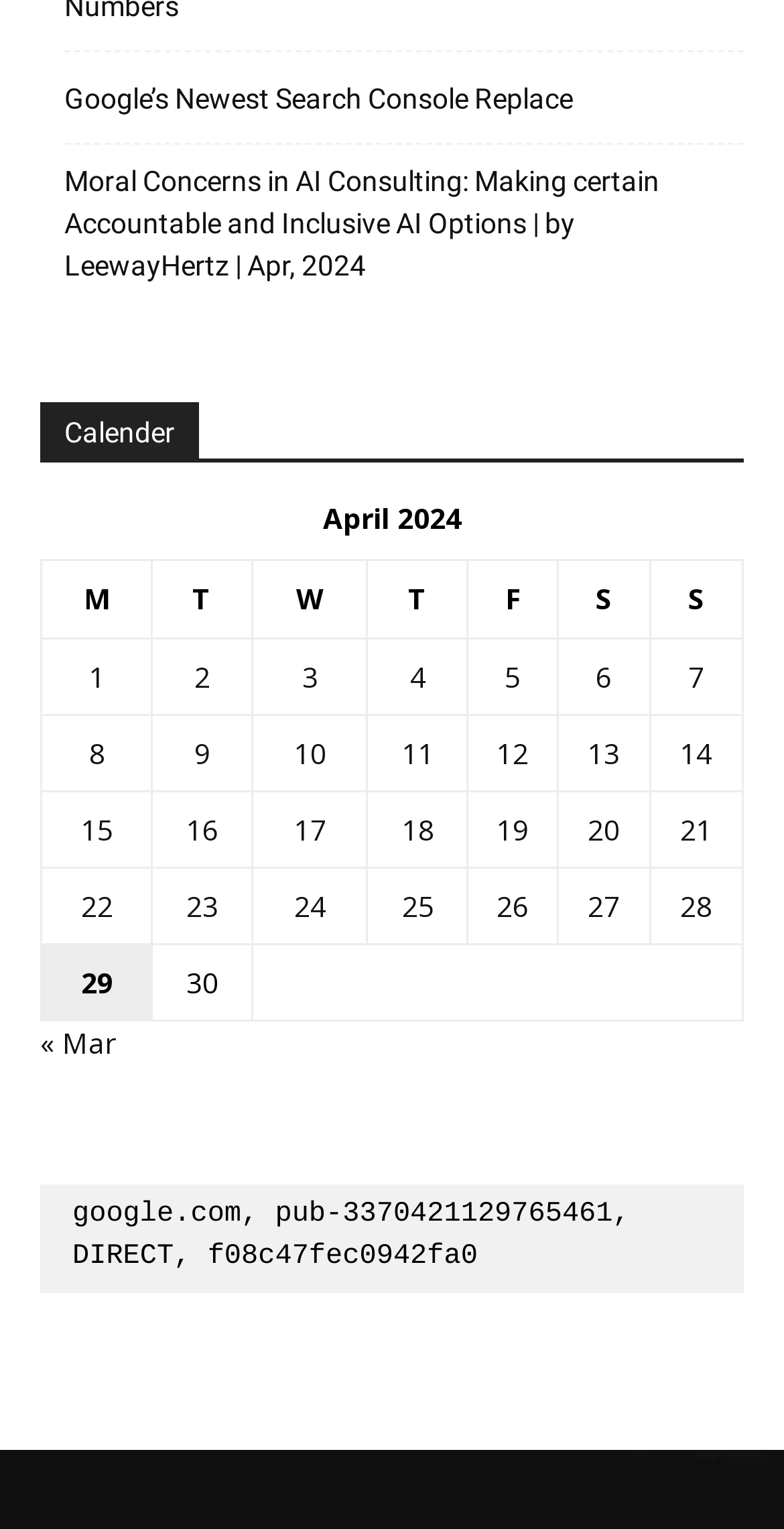Please answer the following question as detailed as possible based on the image: 
What is the previous month?

The previous month can be determined by looking at the navigation link '« Mar' which indicates that the previous month is March.